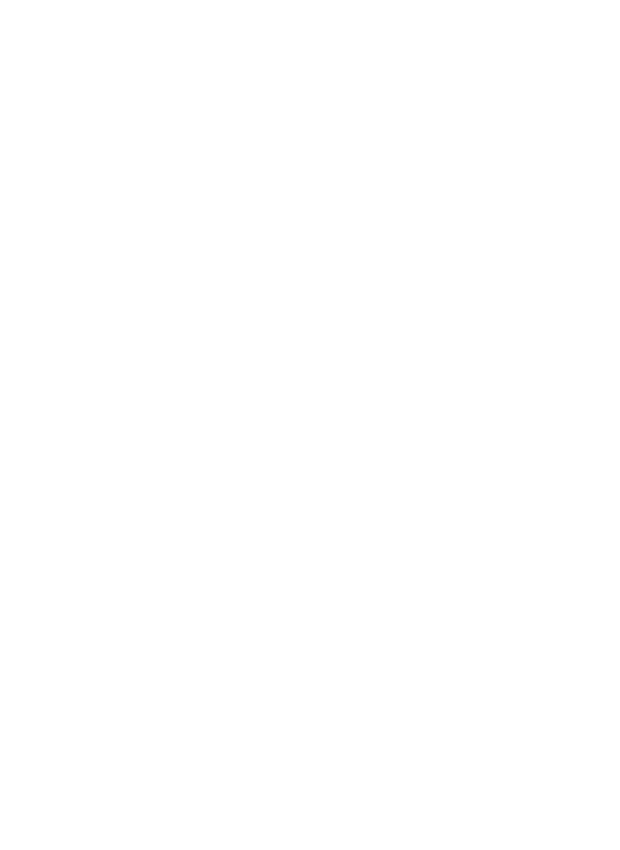Use a single word or phrase to answer the question: Who can dine at Margo?

Members and non-members